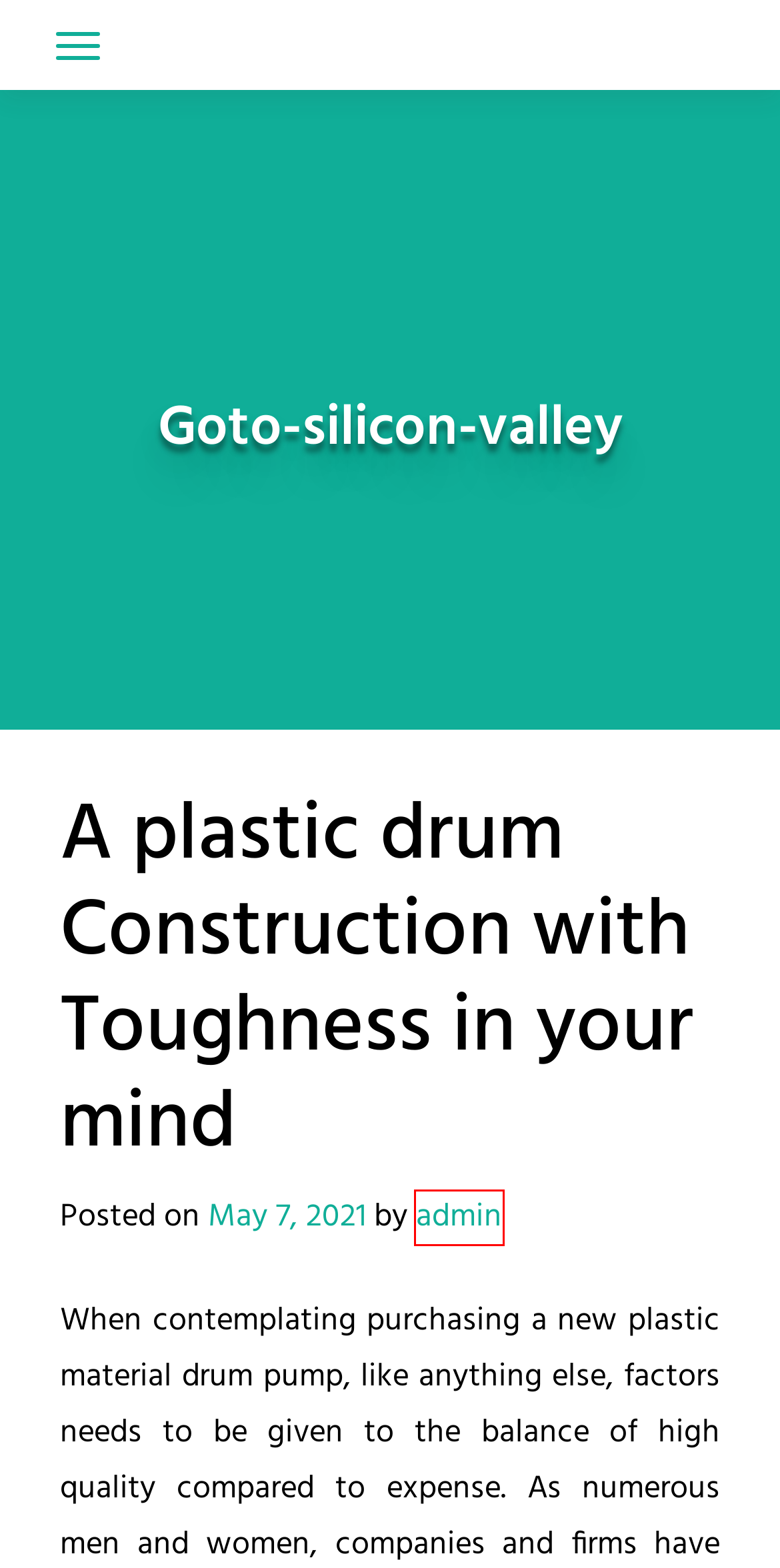Given a screenshot of a webpage with a red bounding box around an element, choose the most appropriate webpage description for the new page displayed after clicking the element within the bounding box. Here are the candidates:
A. May 2020 – Goto-silicon-valley
B. April 2023 – Goto-silicon-valley
C. admin – Goto-silicon-valley
D. skin care – Goto-silicon-valley
E. April 2021 – Goto-silicon-valley
F. Application – Goto-silicon-valley
G. Travel – Goto-silicon-valley
H. March 2024 – Goto-silicon-valley

C